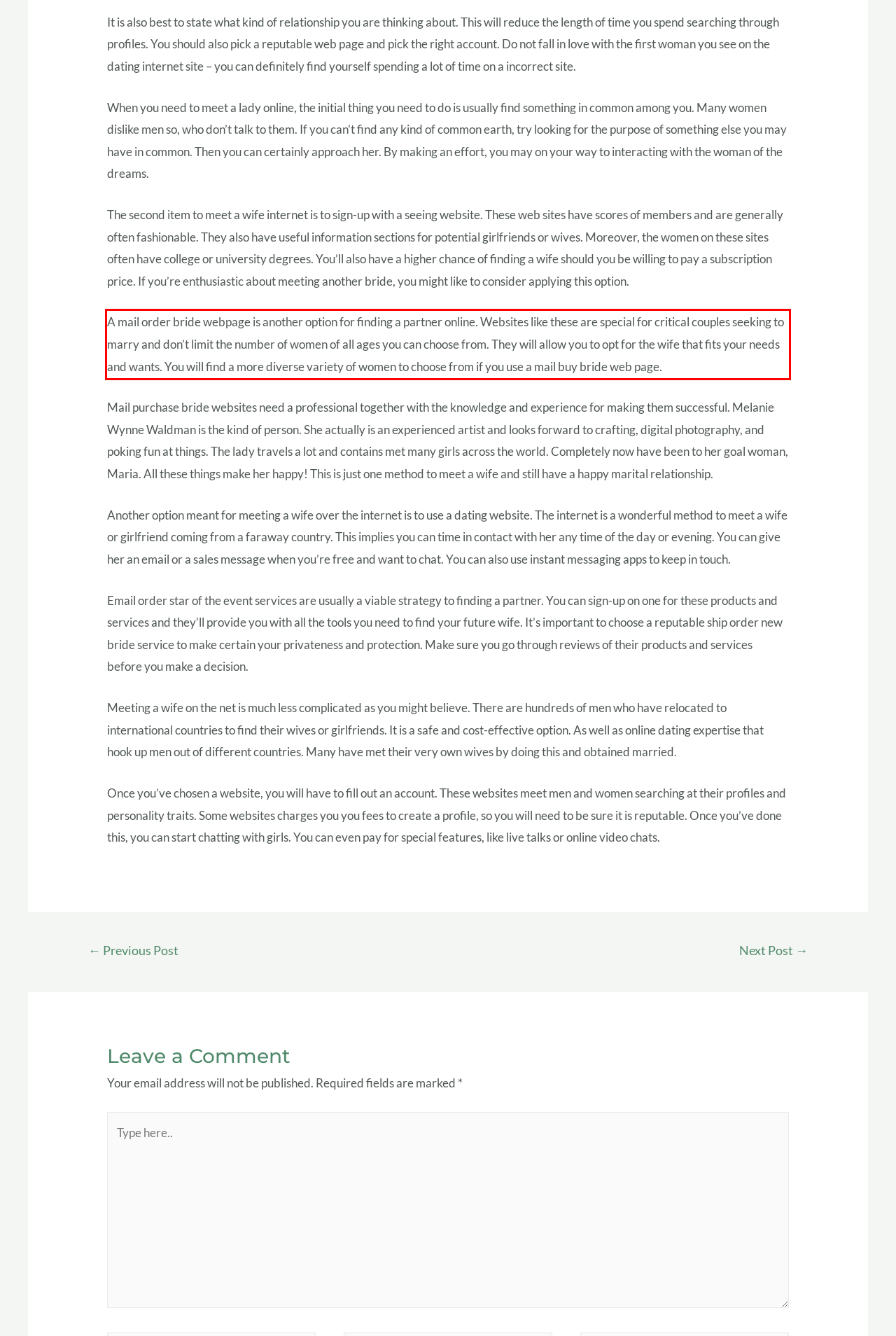Extract and provide the text found inside the red rectangle in the screenshot of the webpage.

A mail order bride webpage is another option for finding a partner online. Websites like these are special for critical couples seeking to marry and don’t limit the number of women of all ages you can choose from. They will allow you to opt for the wife that fits your needs and wants. You will find a more diverse variety of women to choose from if you use a mail buy bride web page.